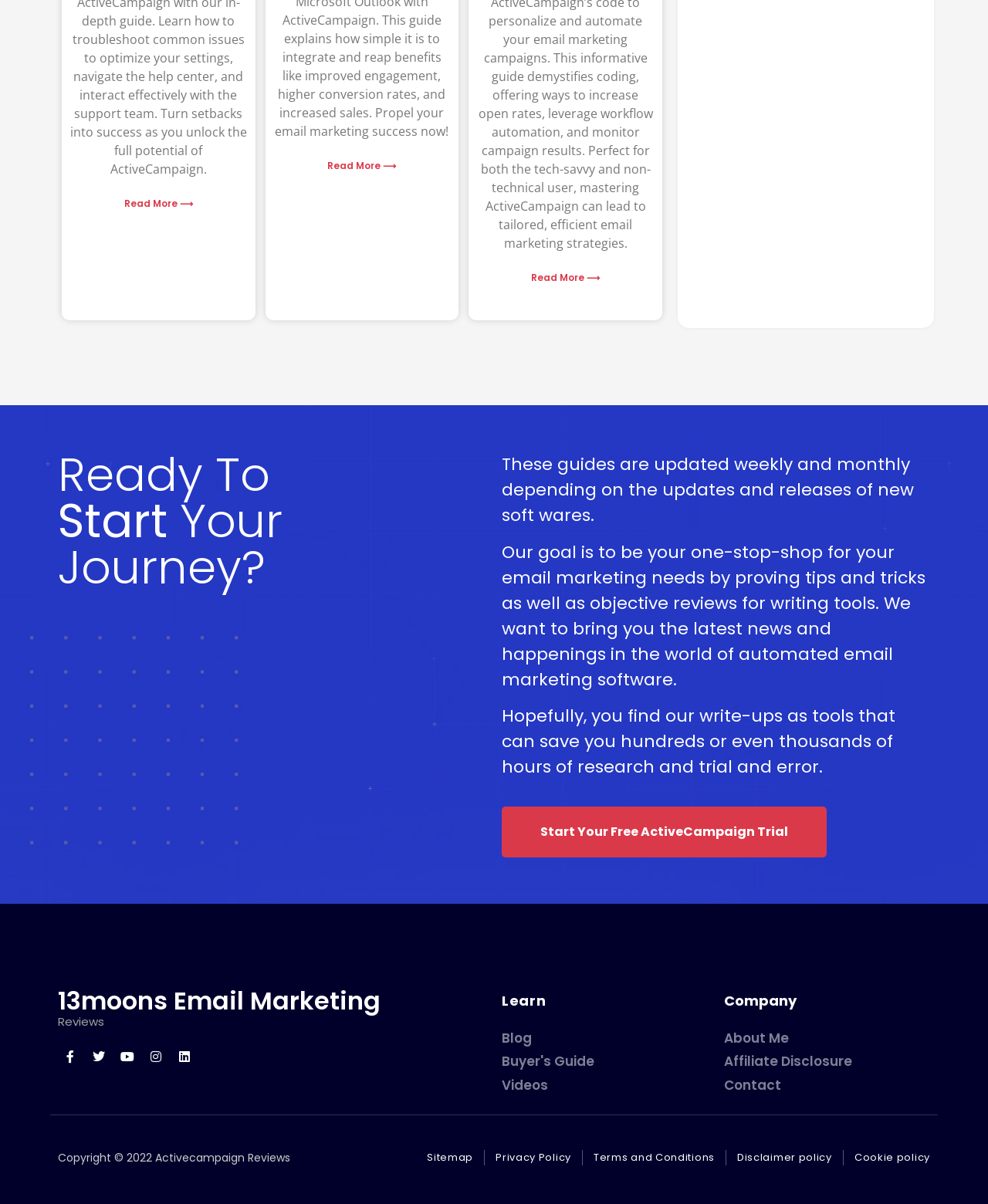Answer the following query concisely with a single word or phrase:
What social media platforms can users follow the website on?

Facebook, Twitter, Youtube, Instagram, Linkedin